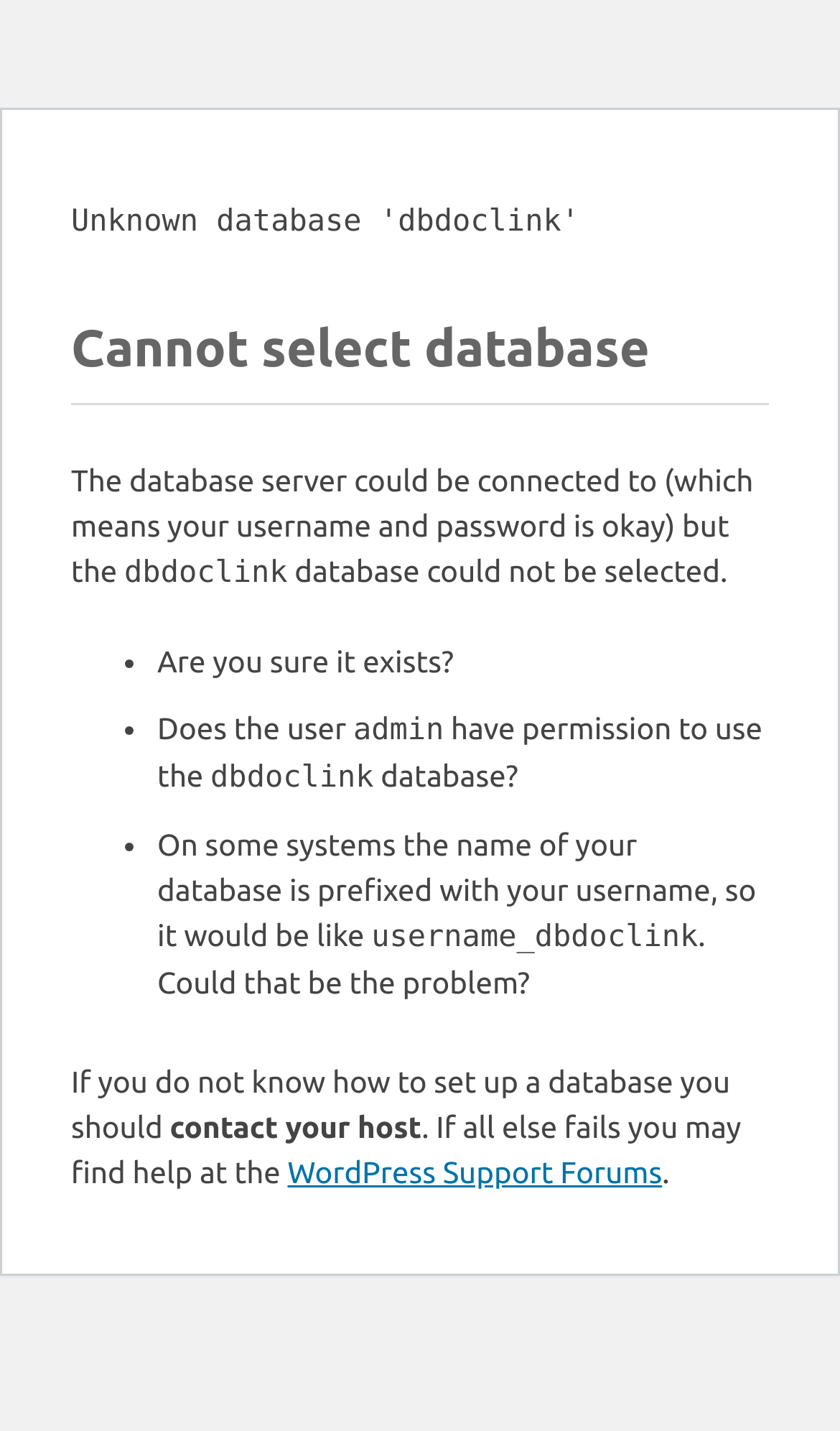Why might the database not be selected?
Please look at the screenshot and answer in one word or a short phrase.

Permission issues or incorrect name